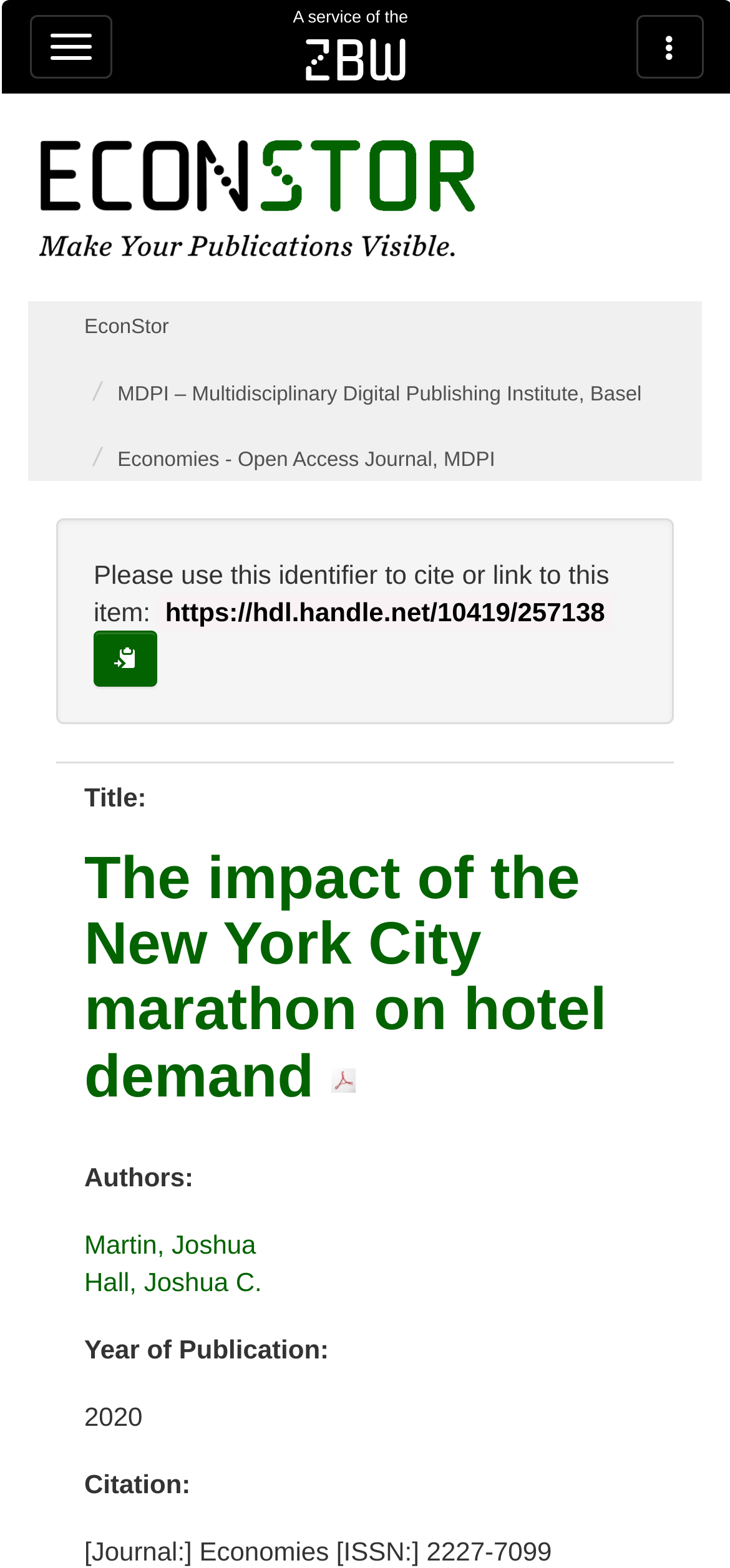Please give the bounding box coordinates of the area that should be clicked to fulfill the following instruction: "Click the EconStor logo". The coordinates should be in the format of four float numbers from 0 to 1, i.e., [left, top, right, bottom].

[0.054, 0.089, 0.656, 0.163]